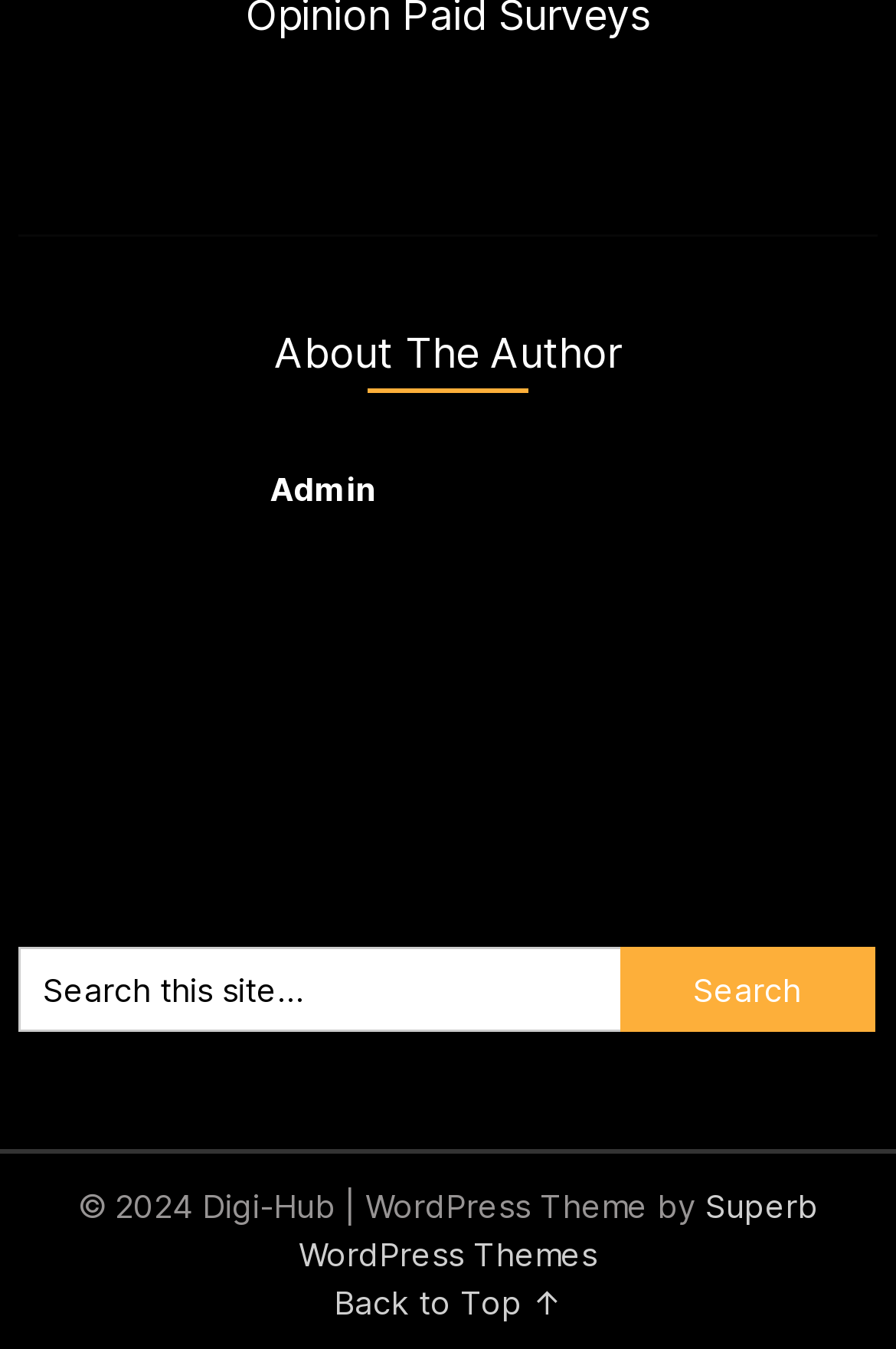Ascertain the bounding box coordinates for the UI element detailed here: "value="Search"". The coordinates should be provided as [left, top, right, bottom] with each value being a float between 0 and 1.

[0.692, 0.702, 0.976, 0.765]